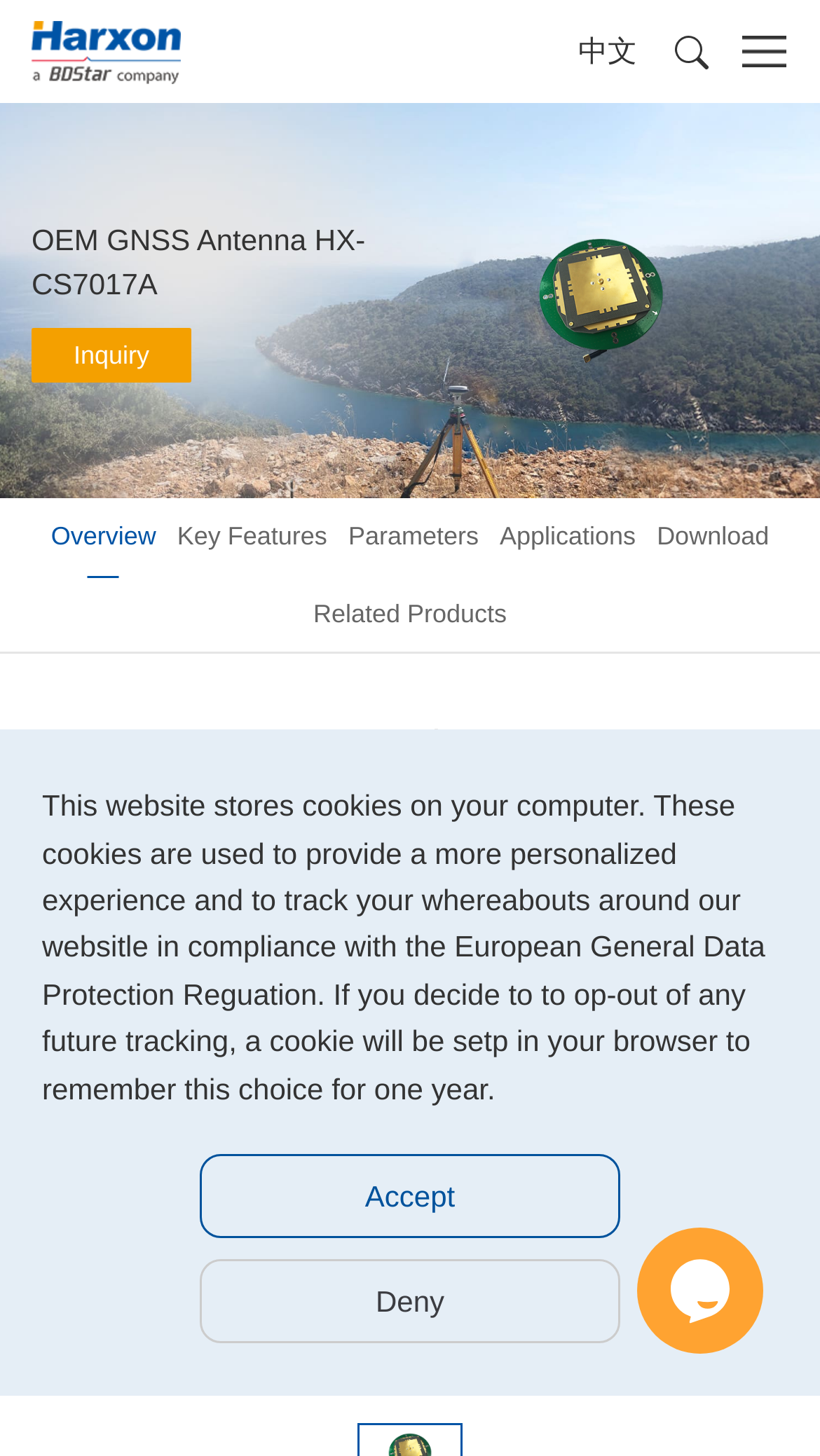Find the bounding box coordinates for the UI element whose description is: "Inquiry". The coordinates should be four float numbers between 0 and 1, in the format [left, top, right, bottom].

[0.038, 0.225, 0.233, 0.263]